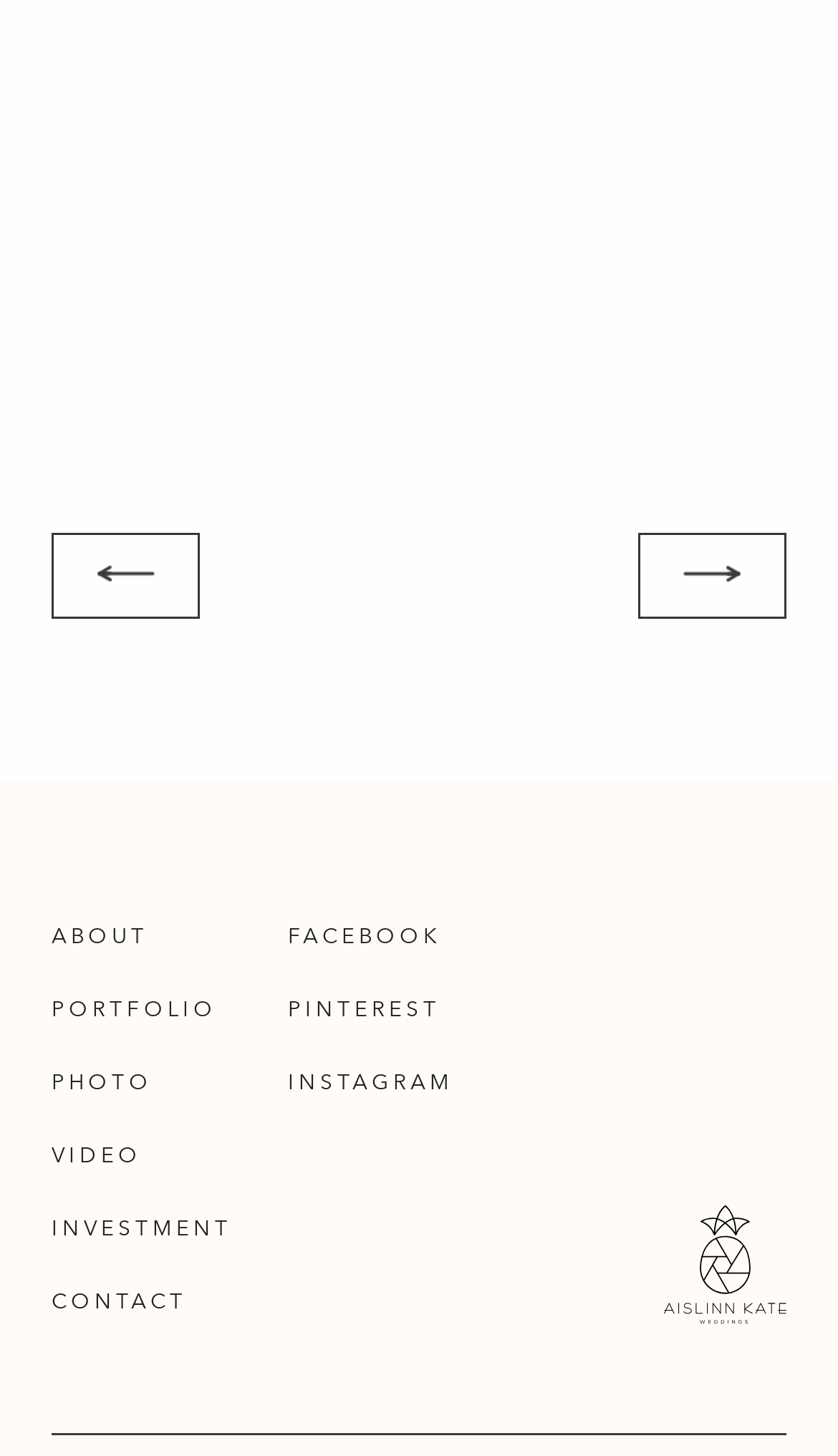Please identify the bounding box coordinates of the region to click in order to complete the task: "go to about page". The coordinates must be four float numbers between 0 and 1, specified as [left, top, right, bottom].

[0.062, 0.635, 0.177, 0.65]